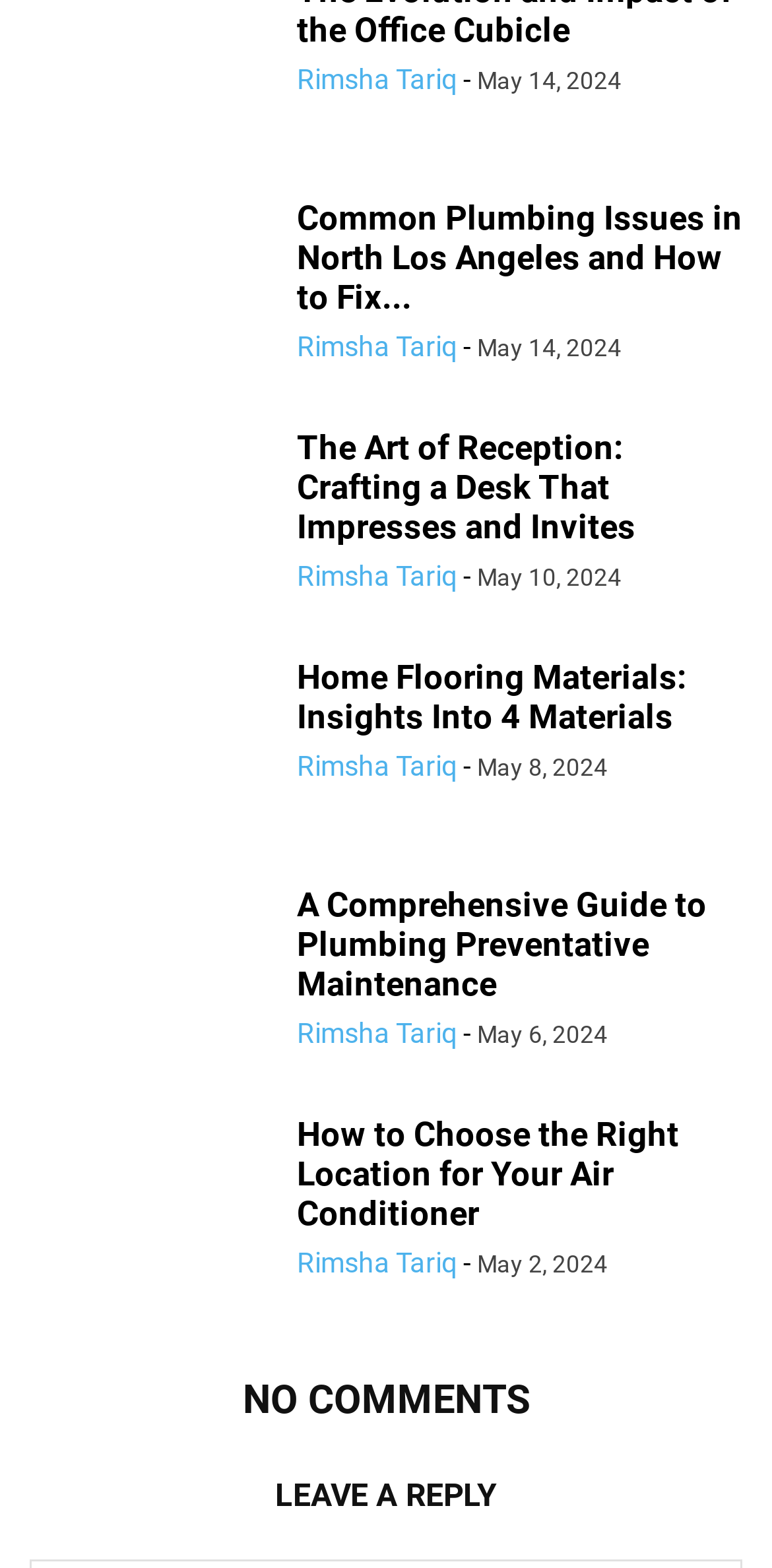Indicate the bounding box coordinates of the clickable region to achieve the following instruction: "leave a reply."

[0.038, 0.936, 0.962, 0.973]